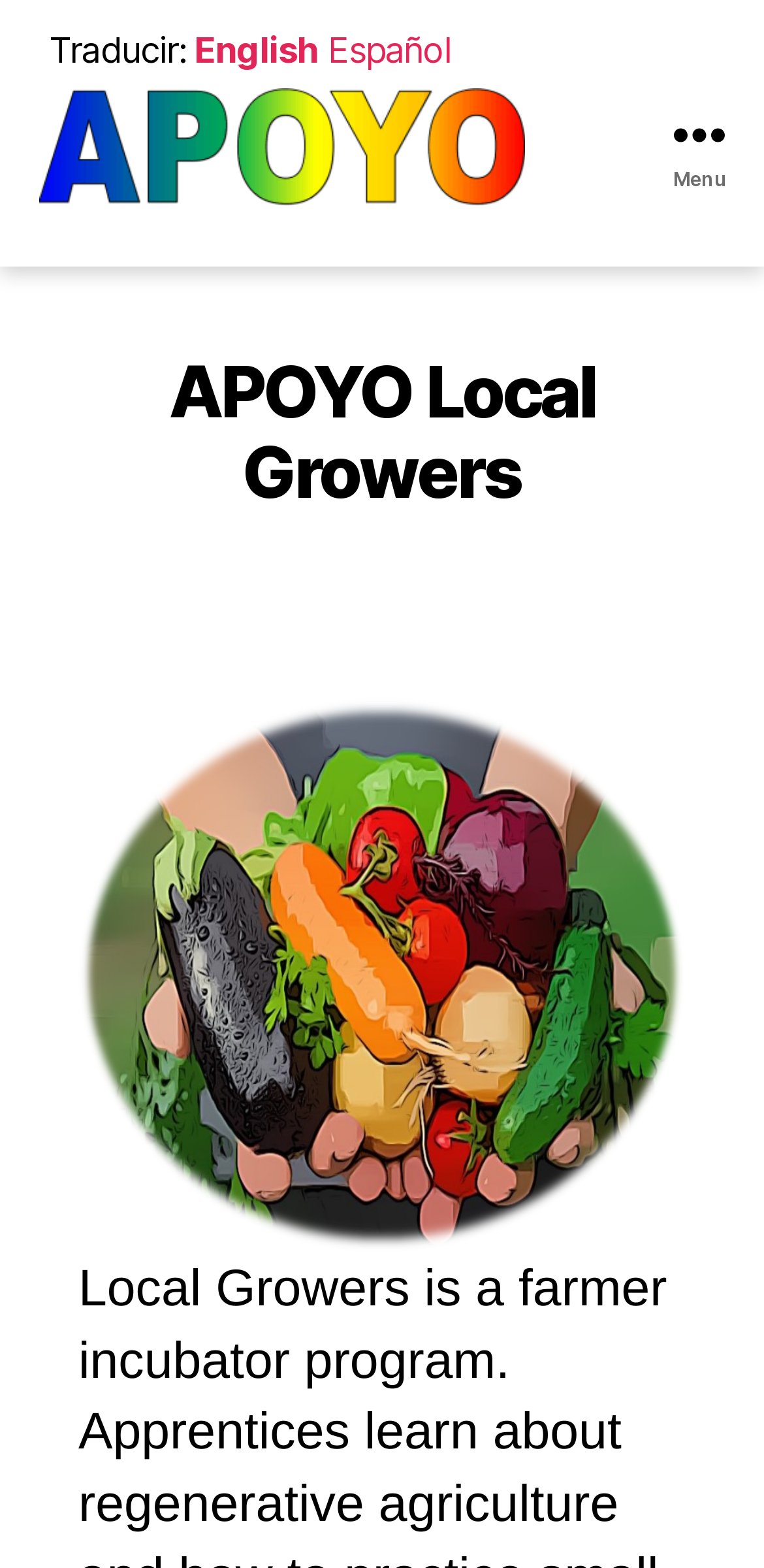Write a detailed summary of the webpage.

The webpage is titled "APOYO Local Growers" and features a prominent logo of APOYO at the top left corner, which is also a clickable link. To the right of the logo, there is a menu button labeled "Menu" that is not expanded by default. 

Below the logo, there is a header section that spans almost the entire width of the page, containing a heading that repeats the title "APOYO Local Growers". 

Underneath the header, there is a large figure that occupies most of the page's height, containing an image of the "Local Growers Logo". 

At the top right corner, there are two language selection links, "English" and "Español", placed side by side.